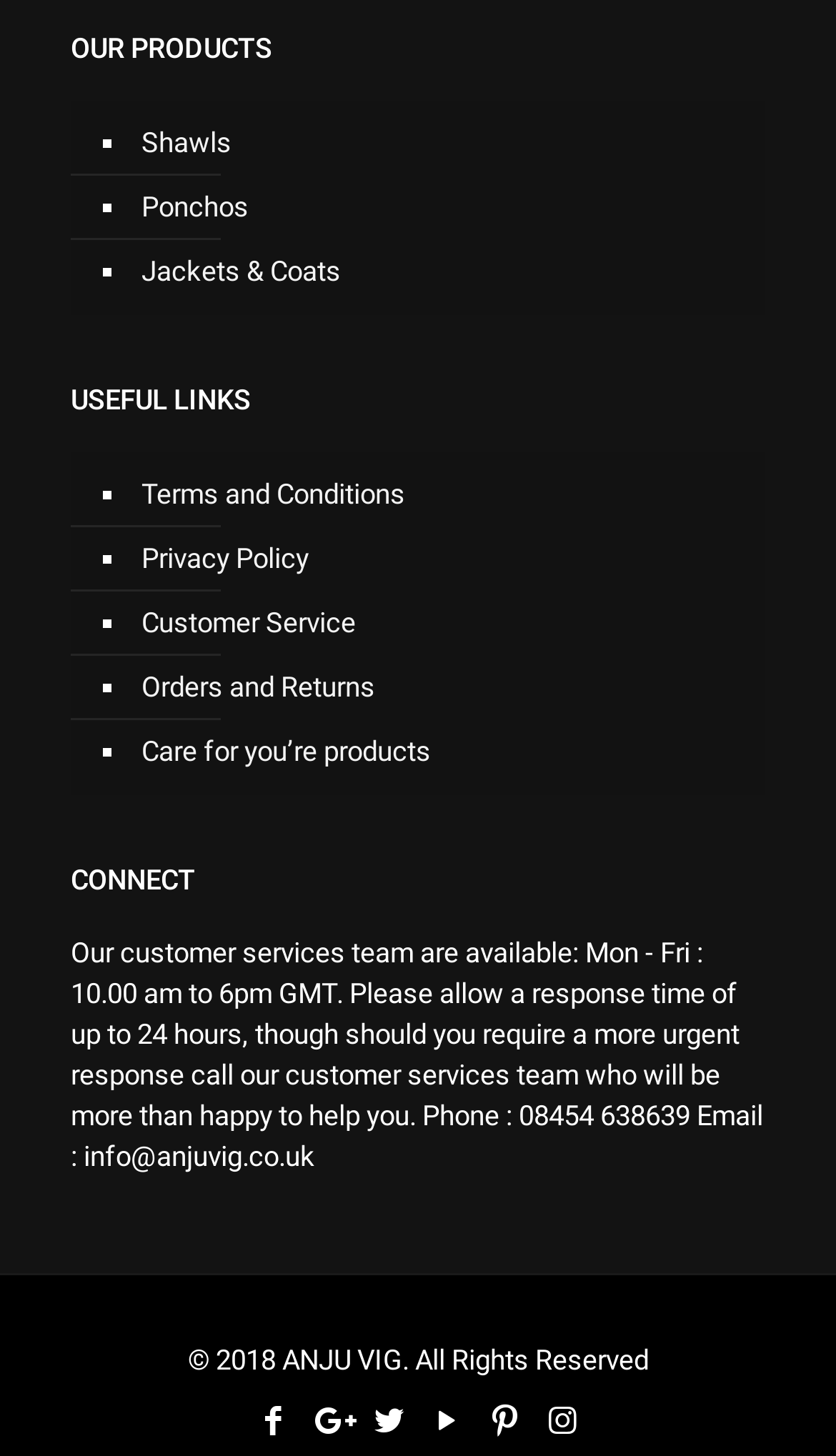Please determine the bounding box coordinates of the element to click in order to execute the following instruction: "View Shawls". The coordinates should be four float numbers between 0 and 1, specified as [left, top, right, bottom].

[0.162, 0.077, 0.89, 0.121]